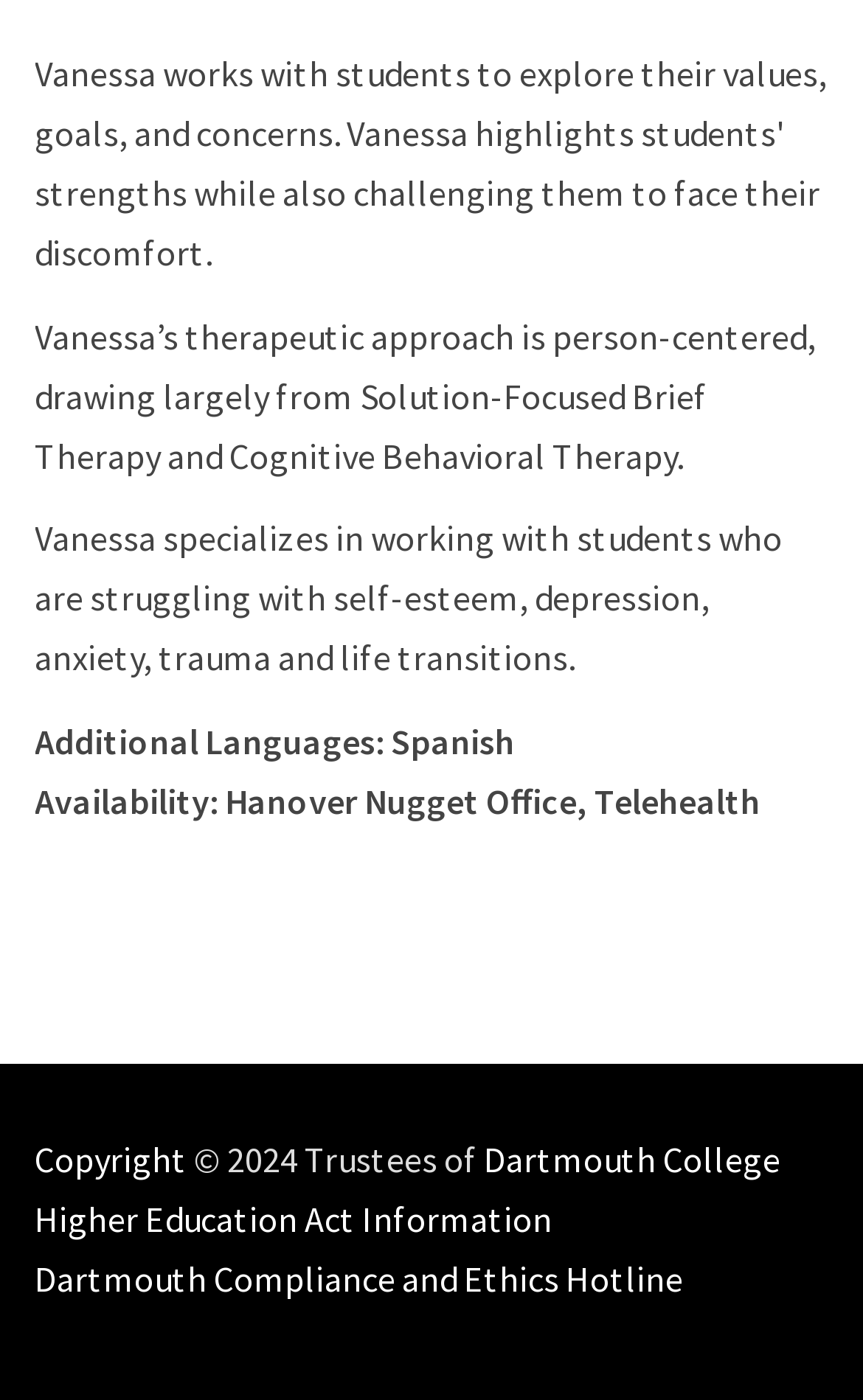Please reply with a single word or brief phrase to the question: 
What languages does Vanessa speak?

Spanish